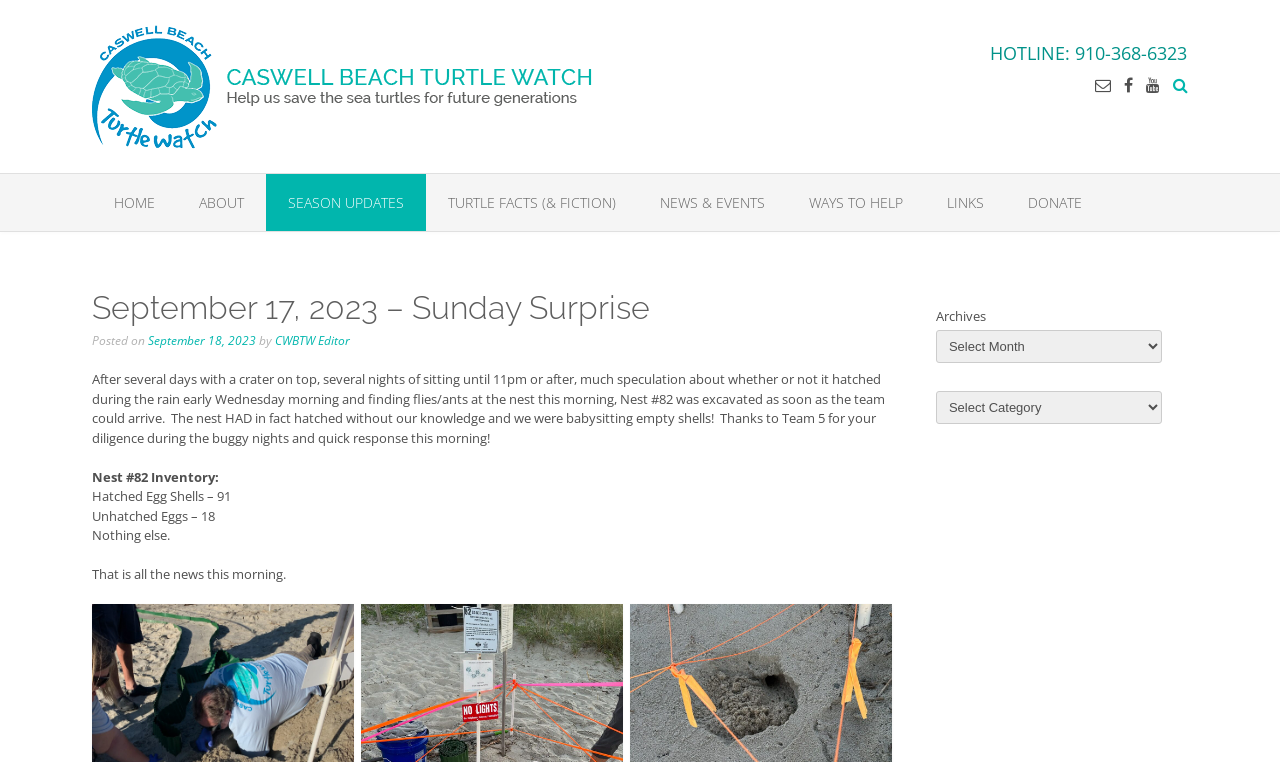Can you give a comprehensive explanation to the question given the content of the image?
How many hatched egg shells were found in Nest #82?

The number of hatched egg shells can be found in the article section of the webpage, in a static text element with the label 'Hatched Egg Shells – 91', which is part of the Nest #82 inventory.